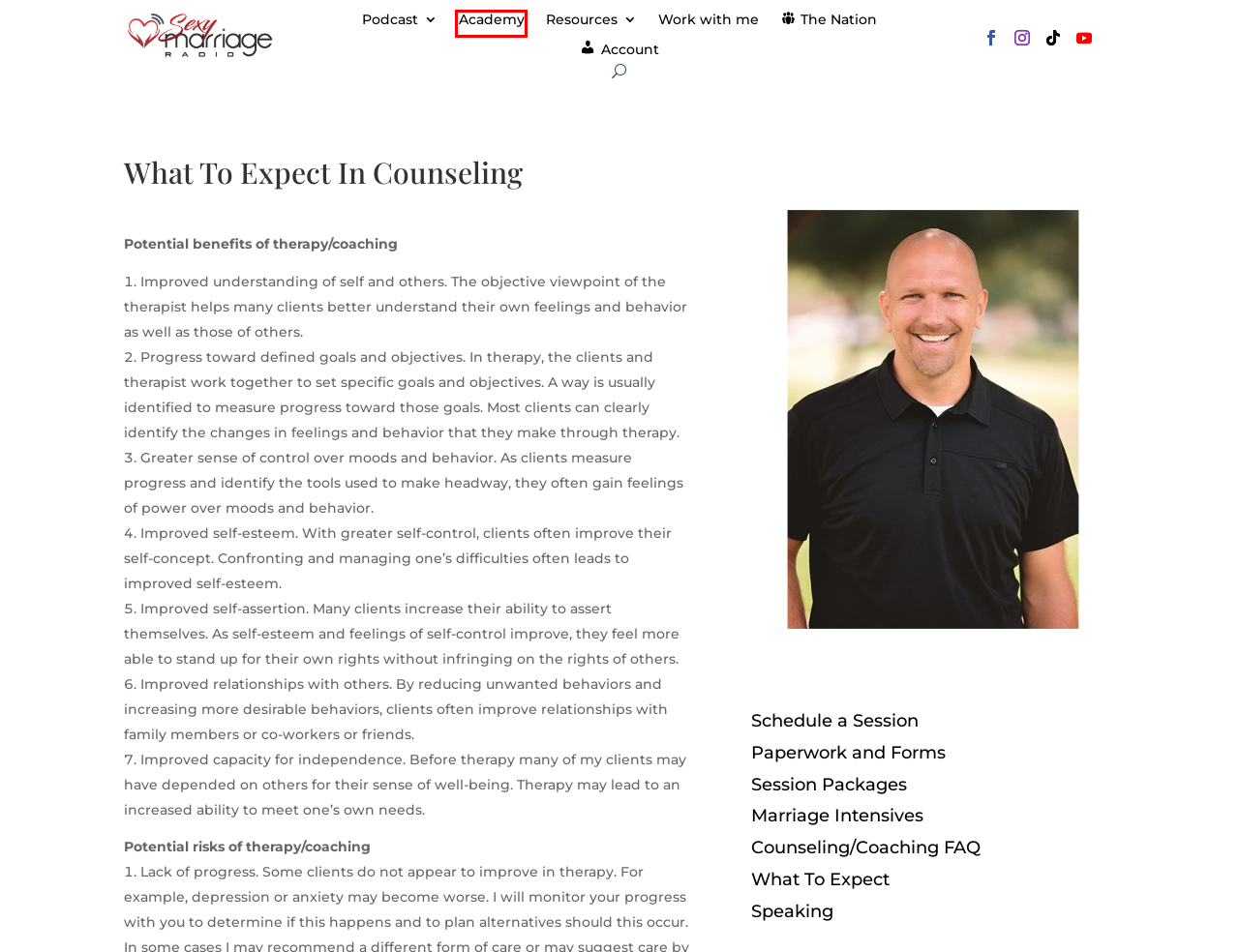Look at the screenshot of a webpage where a red bounding box surrounds a UI element. Your task is to select the best-matching webpage description for the new webpage after you click the element within the bounding box. The available options are:
A. Academy | Sexy Marriage Radio
B. Speaking | Sexy Marriage Radio
C. Marriage Intensives | Sexy Marriage Radio
D. Rates and Packages | Sexy Marriage Radio
E. Account | Sexy Marriage Radio
F. Calendly - Dr. Corey Allan
G. Podcasts | Sexy Marriage Radio
H. Counseling FAQ | Sexy Marriage Radio

A